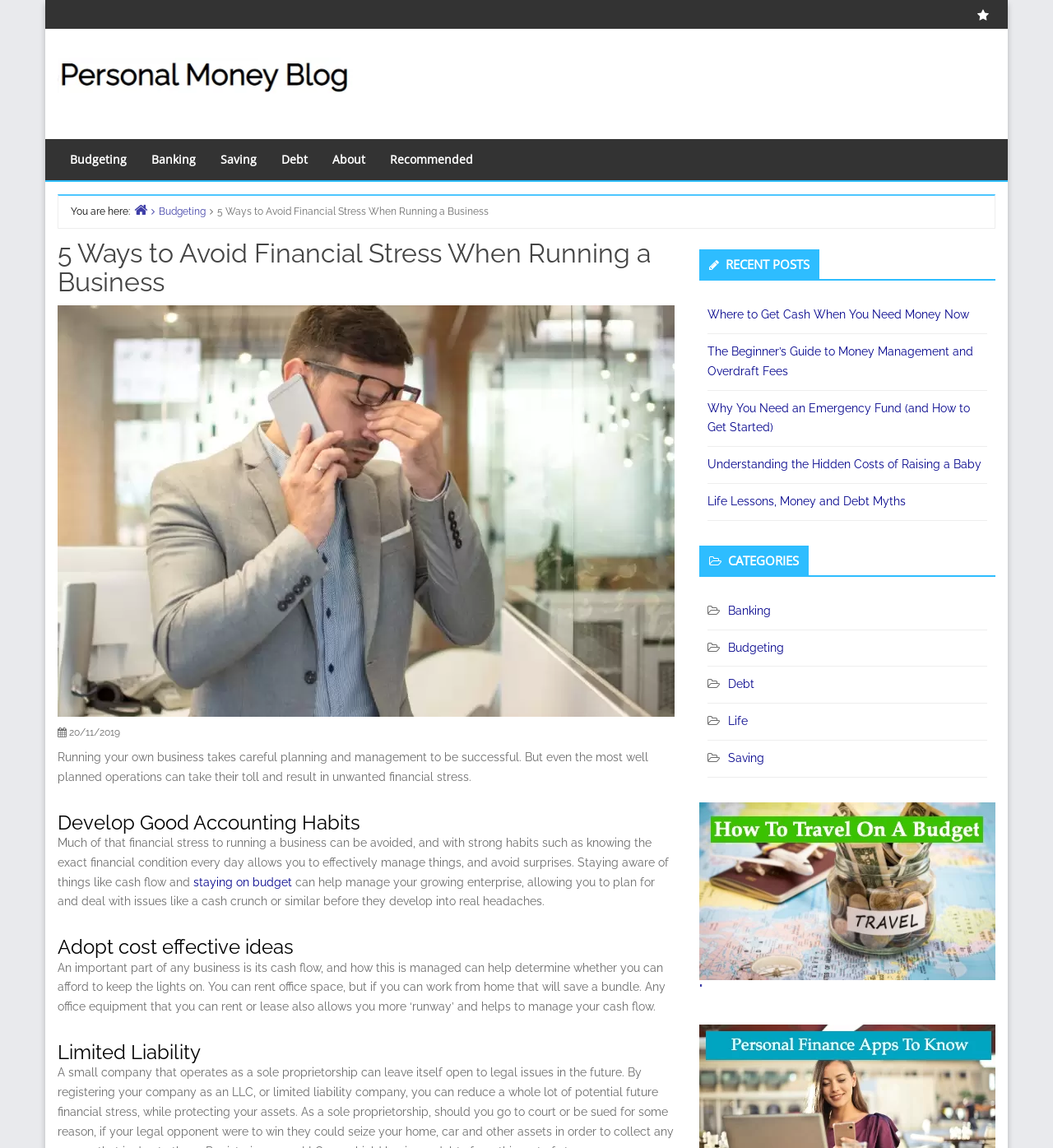Describe all significant elements and features of the webpage.

This webpage is a personal finance blog focused on providing advice and guidance on managing financial stress when running a business. At the top of the page, there is a navigation menu with links to various categories such as "Budgeting", "Banking", "Saving", and "Debt". Below the navigation menu, there is a breadcrumbs section that shows the current page's location within the website's hierarchy.

The main content of the page is an article titled "5 Ways to Avoid Financial Stress When Running a Business". The article is divided into sections, each with a heading that summarizes the main point of the section. The first section discusses the importance of developing good accounting habits to avoid financial stress. The second section talks about adopting cost-effective ideas to manage cash flow. The third section highlights the importance of limited liability in business.

To the right of the main content, there is a secondary sidebar that displays recent posts, categorized by topic. There are five recent posts listed, each with a link to the full article. Below the recent posts section, there is a categories section that lists various topics related to personal finance, such as banking, budgeting, debt, and saving.

At the very top of the page, there is a link to the "About" page, as well as a logo for the "Personal Money Blog". The logo is accompanied by a text link to the blog's homepage.